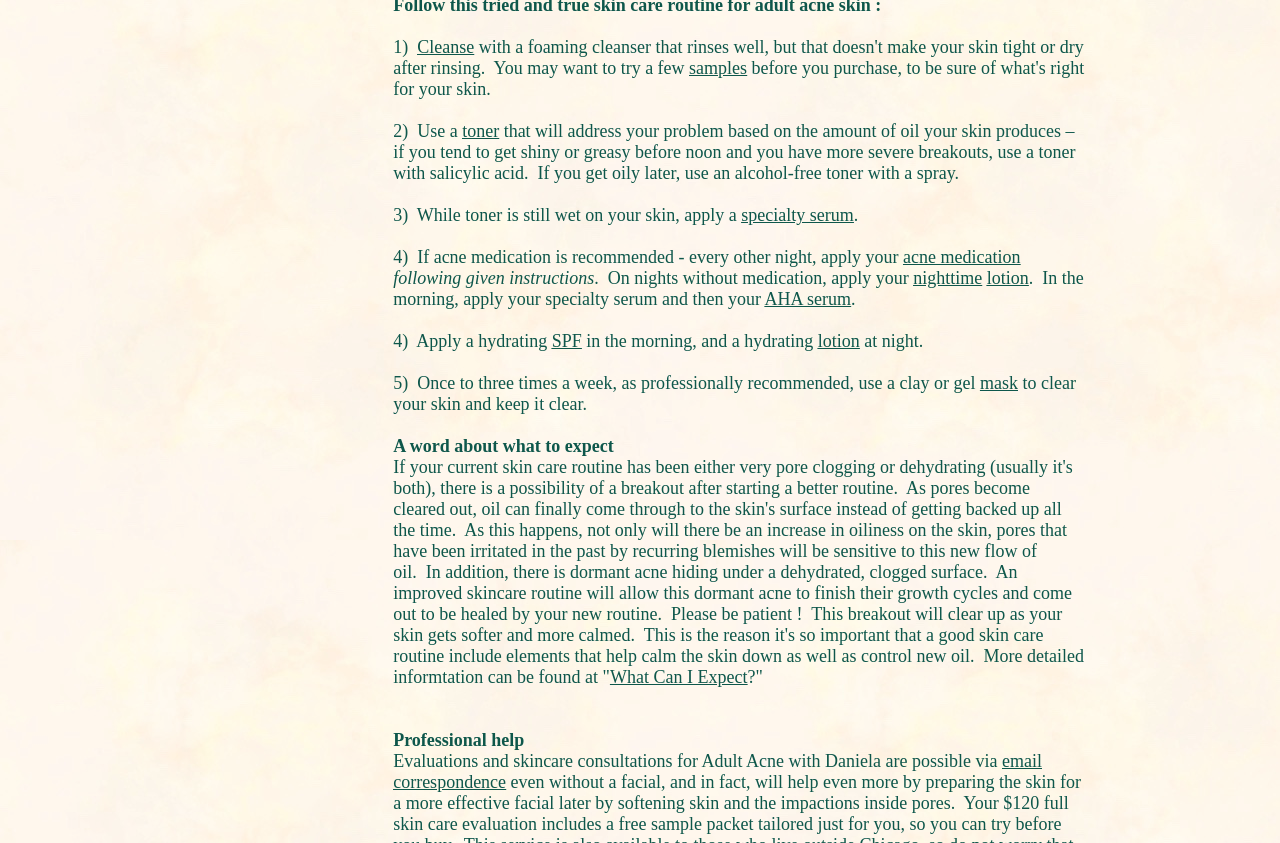Kindly determine the bounding box coordinates for the area that needs to be clicked to execute this instruction: "Click on 'toner'".

[0.361, 0.144, 0.39, 0.167]